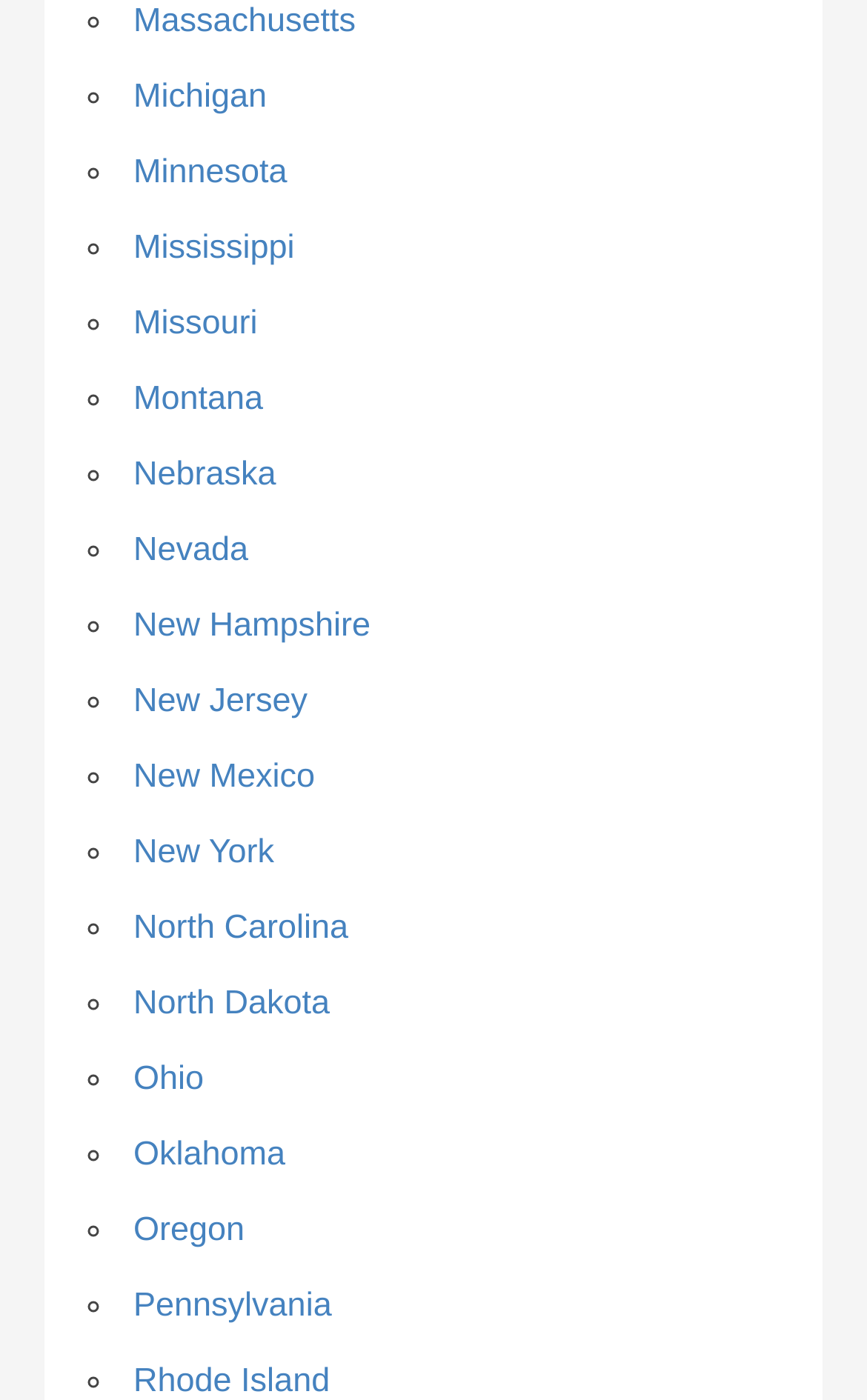How many states are listed?
Using the image as a reference, answer the question in detail.

I counted the number of links on the webpage, each representing a state, and found that there are 50 links.